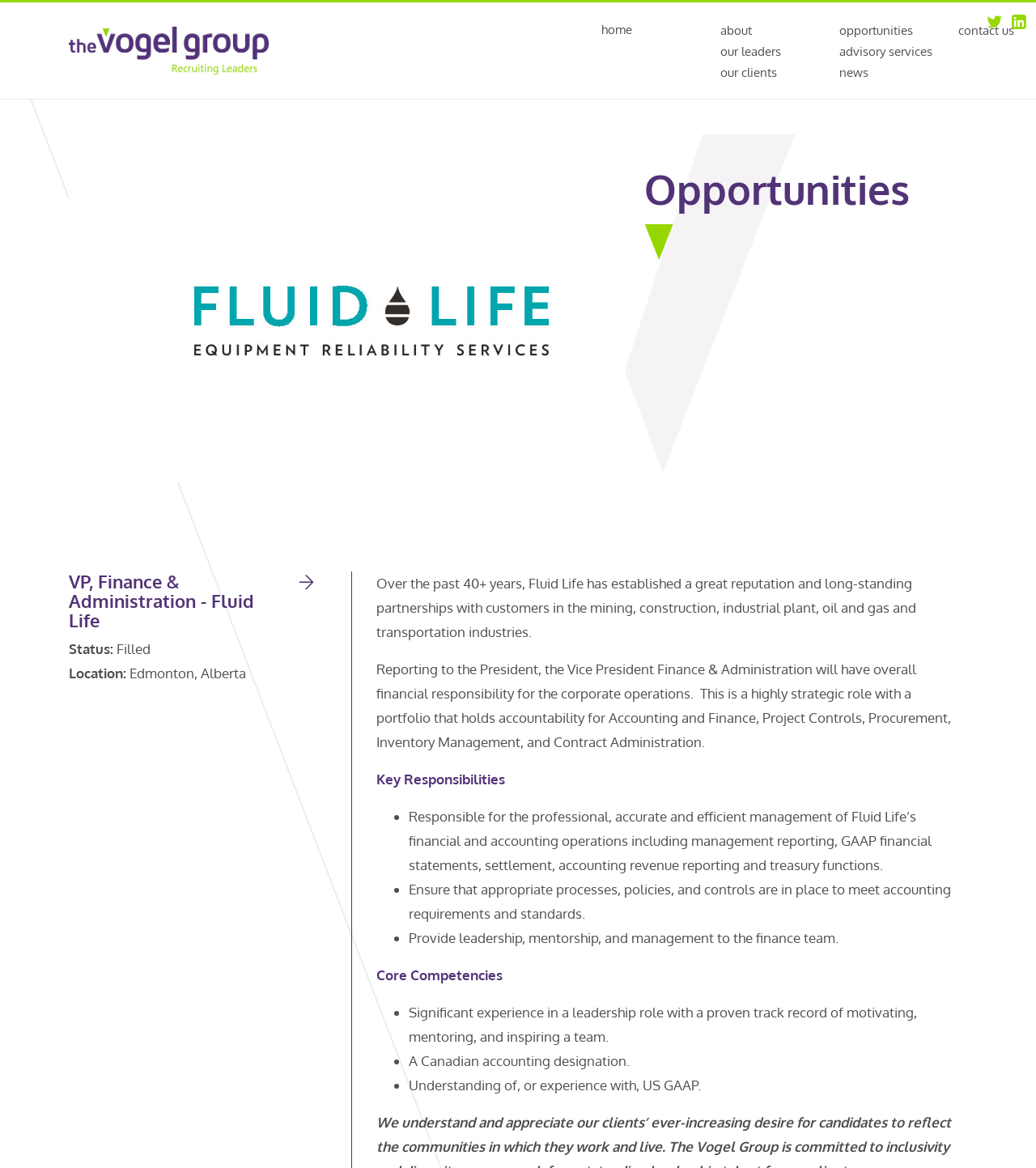What is a required qualification for the Vice President Finance & Administration?
Please respond to the question with a detailed and informative answer.

A Canadian accounting designation is one of the core competencies required for the Vice President Finance & Administration role, as mentioned in the text.